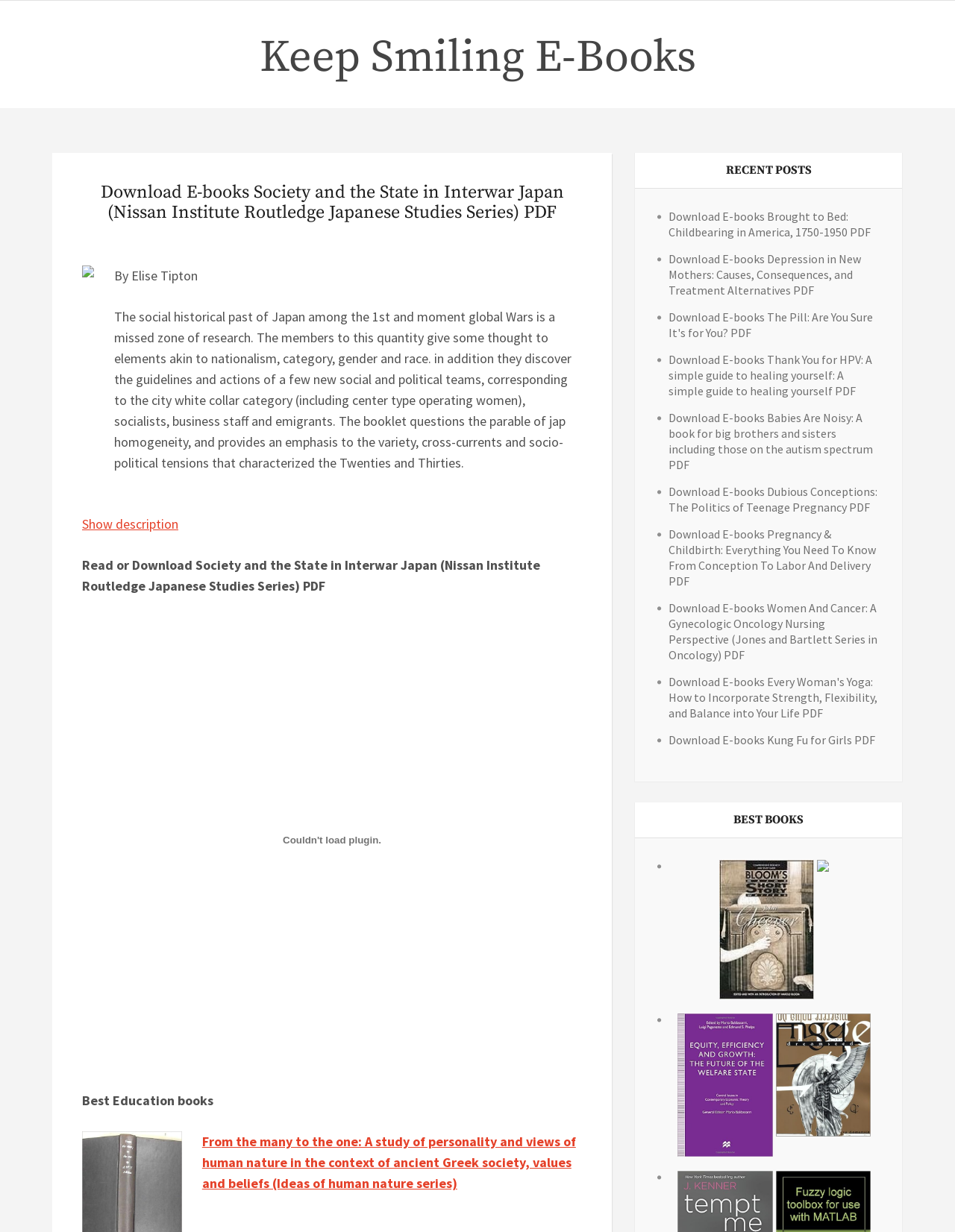Identify the bounding box coordinates of the HTML element based on this description: "Show description".

[0.086, 0.418, 0.187, 0.432]